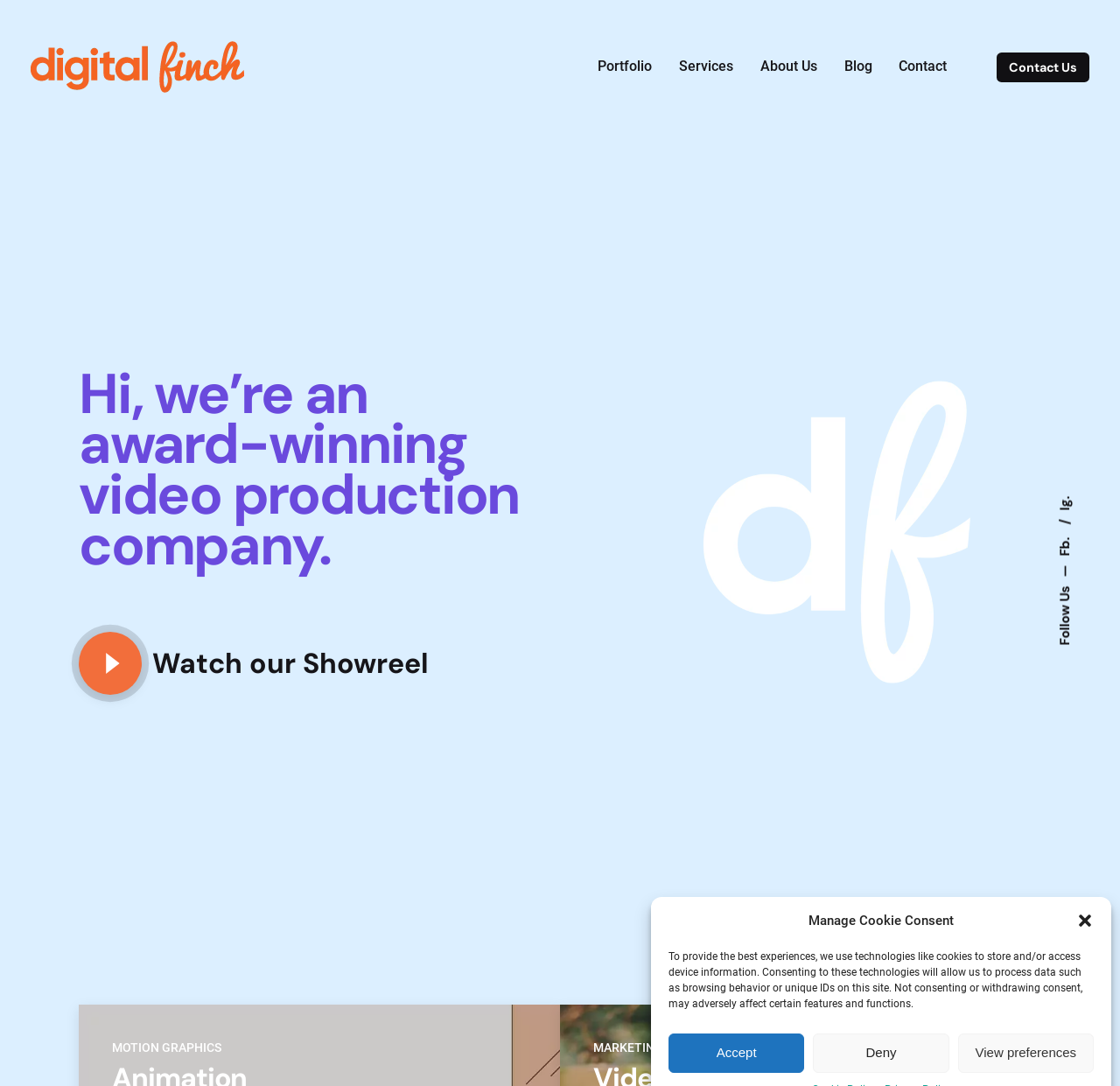Write an elaborate caption that captures the essence of the webpage.

The webpage is a homepage for a video and animation production studio called Digital Finch. At the top right corner, there is a dialog box with a "Close dialog" button and a message about using technologies like cookies to store and/or access device information. Below the message, there are three buttons: "Accept", "Deny", and "View preferences".

On the top right side, there is a "Follow Us" section with links to Facebook and Instagram, separated by a dash. On the top left side, there is a logo of Digital Finch, which is an image, and a link to the homepage.

The main navigation menu is located at the top center, with links to "Portfolio", "Services", "About Us", "Blog", and "Contact". There is also a "Contact Us" link at the top right corner.

Below the navigation menu, there is a heading that introduces the company as an award-winning video production company. Next to the heading, there is a button with a play icon, which likely links to a video. Below the button, there is a call-to-action text "Watch our Showreel".